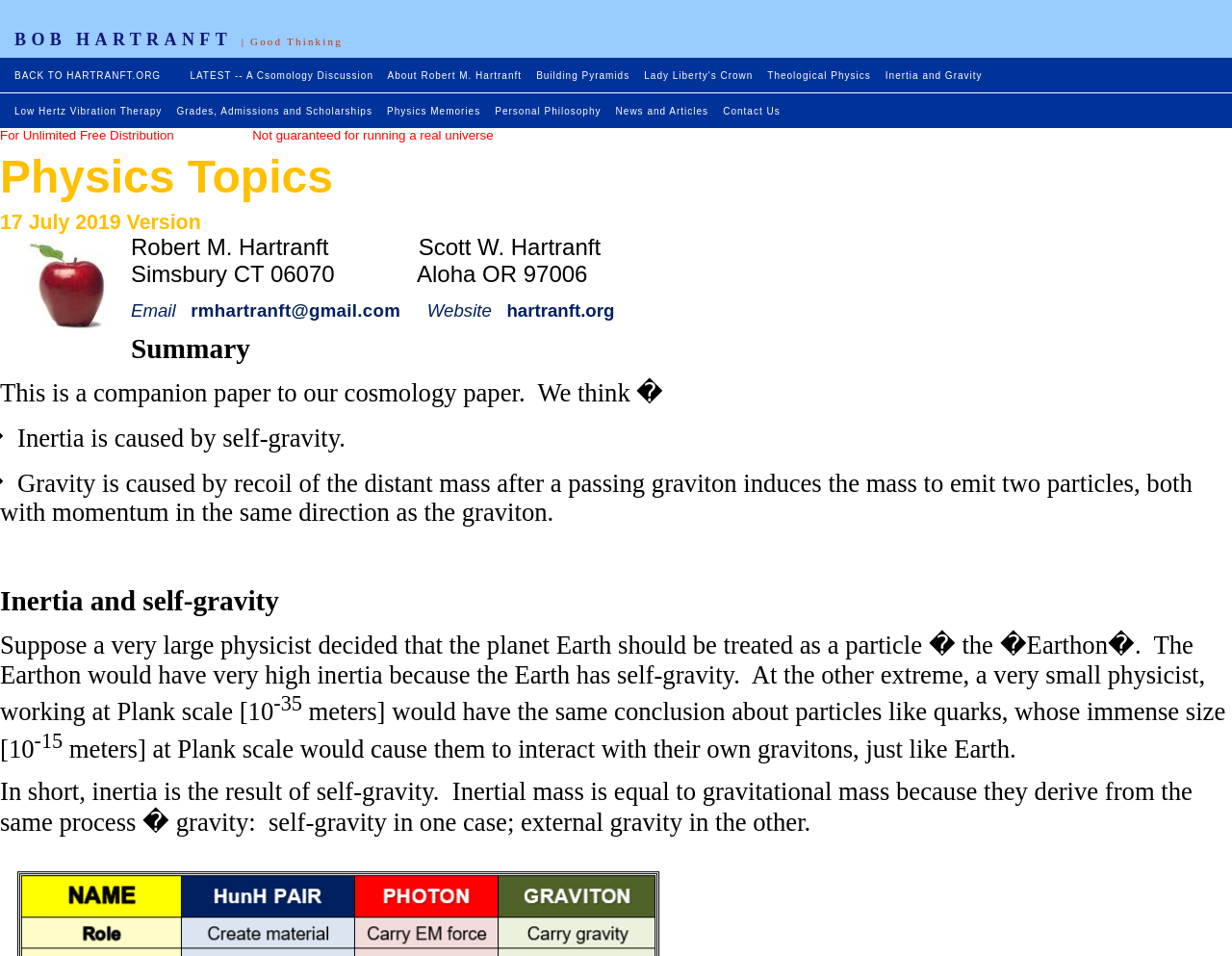Identify the bounding box coordinates of the region I need to click to complete this instruction: "Read about 'Inertia and Gravity'".

[0.719, 0.073, 0.797, 0.084]